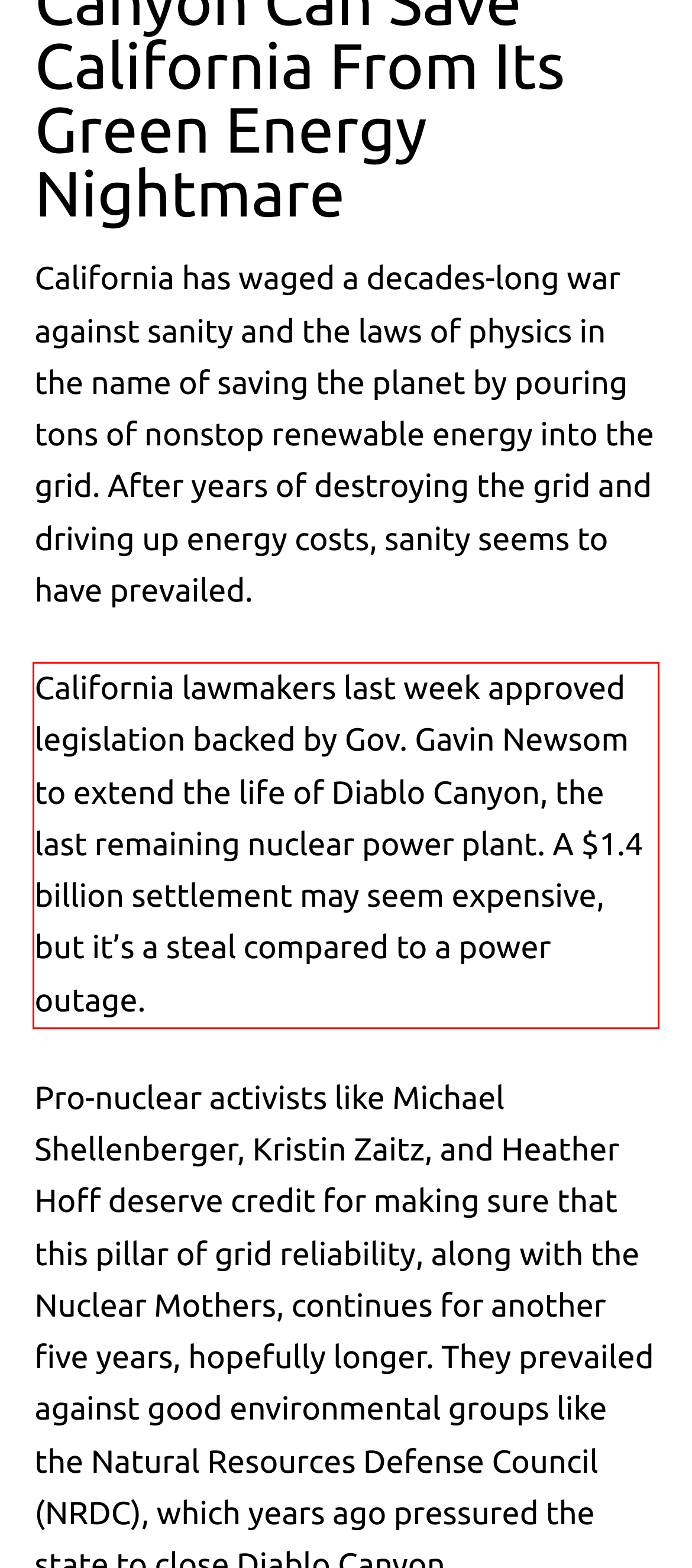Please analyze the screenshot of a webpage and extract the text content within the red bounding box using OCR.

California lawmakers last week approved legislation backed by Gov. Gavin Newsom to extend the life of Diablo Canyon, the last remaining nuclear power plant. A $1.4 billion settlement may seem expensive, but it’s a steal compared to a power outage.